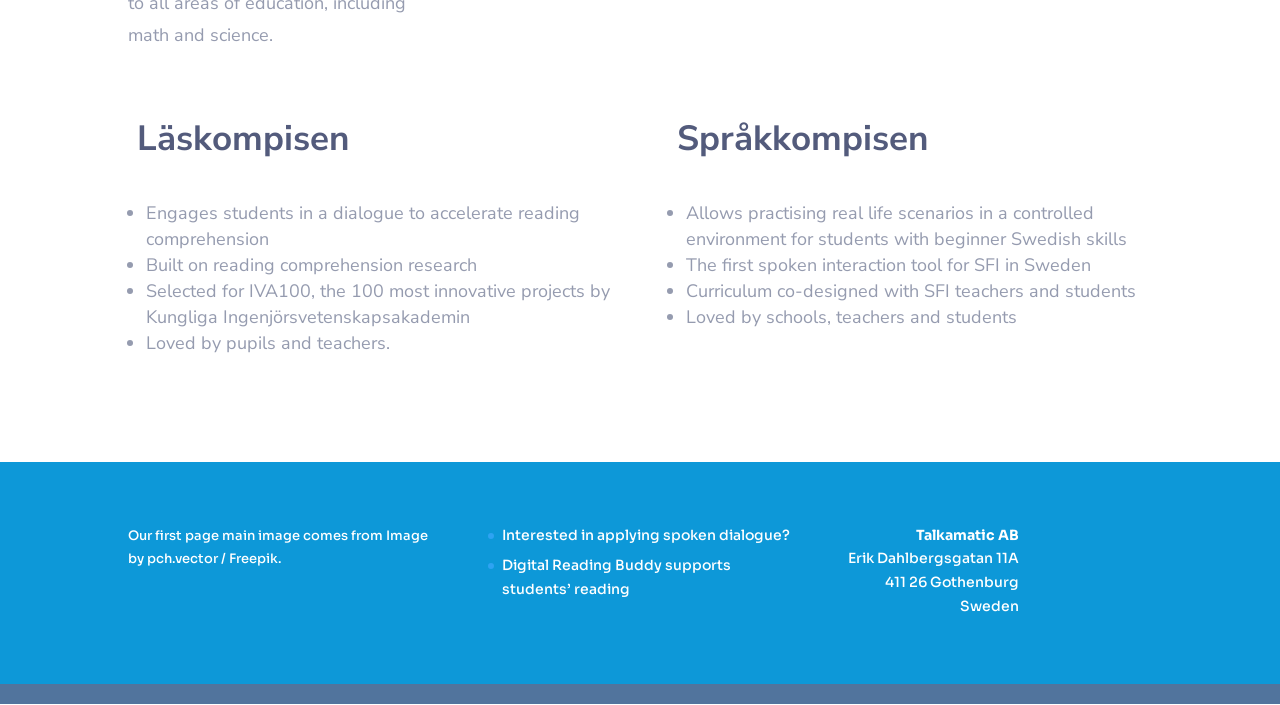What is the source of the main image?
Using the information from the image, answer the question thoroughly.

The webpage credits the main image to pch.vector from Freepik, as stated in the text below the main image.